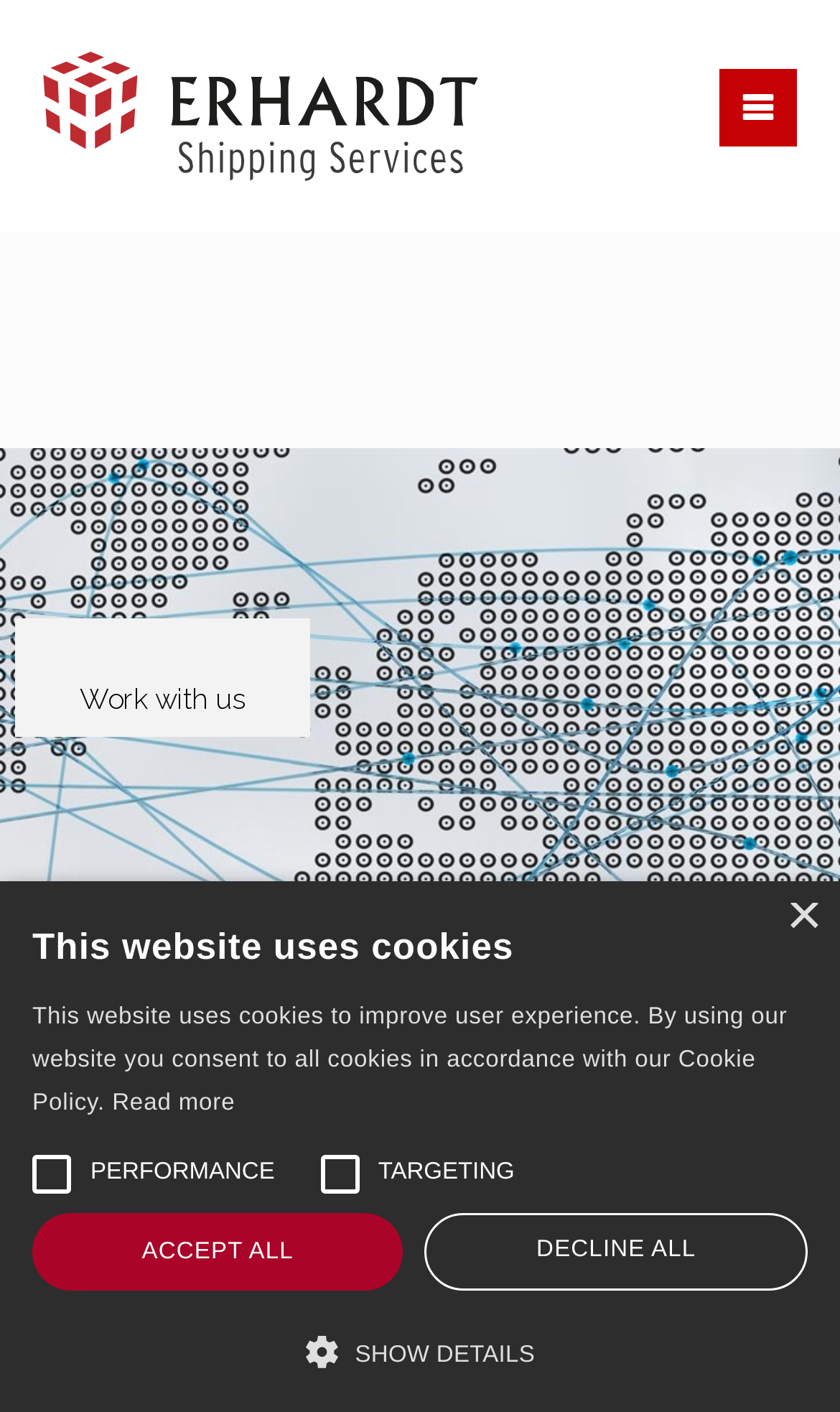What is the text above the cookie preferences?
Examine the image and provide an in-depth answer to the question.

The text 'This website uses cookies' is displayed above the cookie preferences section, which includes the checkboxes and buttons for managing cookie settings.